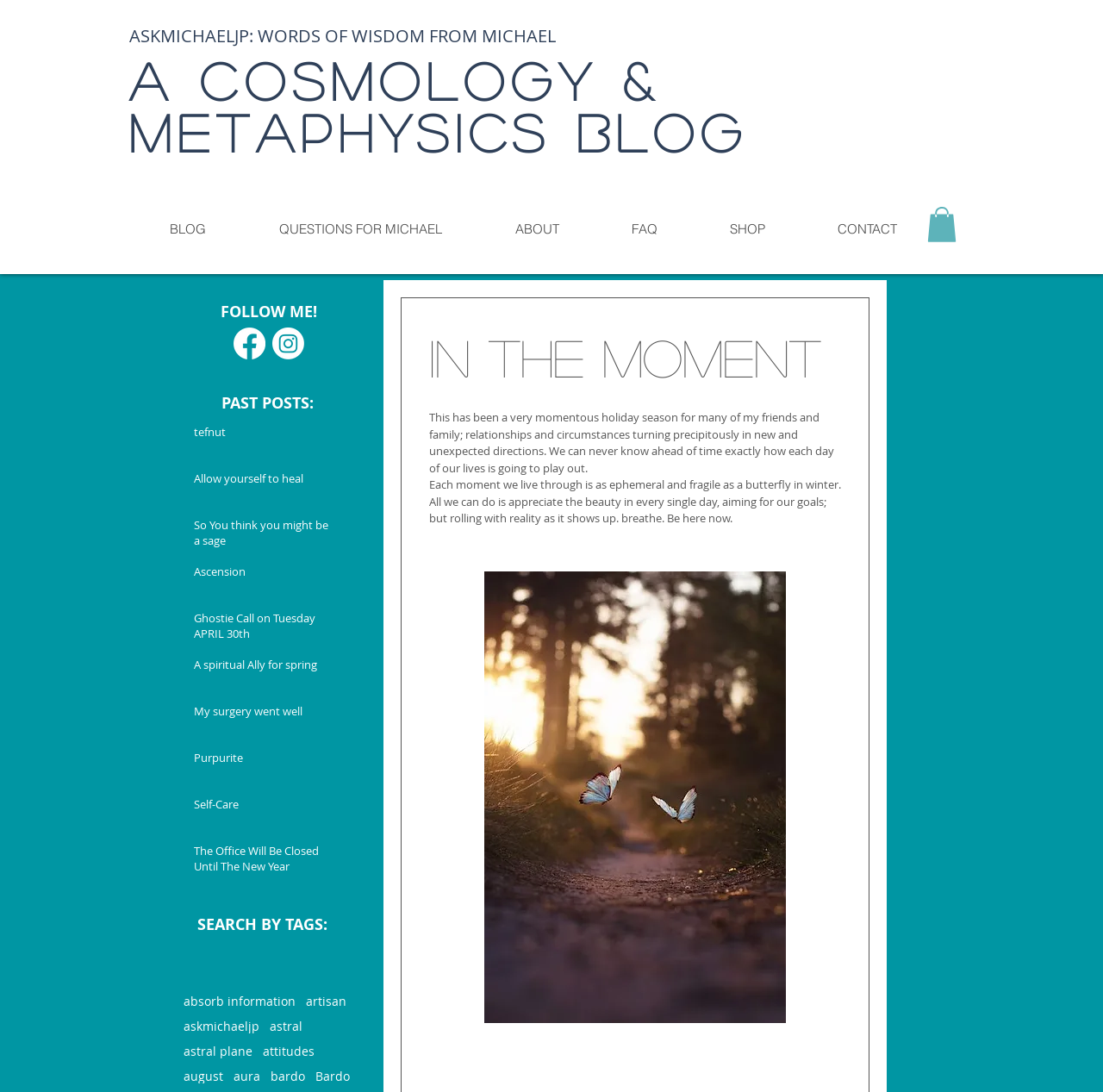Create a detailed summary of all the visual and textual information on the webpage.

This webpage is a blog titled "In The Moment" with a focus on cosmology and metaphysics. At the top, there is a heading that reads "A COSMOLOGY & METAPHYSICS BLOG" and a button with the text "FOLLOW ME!" alongside social media links to Facebook and Instagram. Below this, there is a section labeled "PAST POSTS" with a list of 10 article links, each with a brief title, such as "tefnut", "Allow yourself to heal", and "Ascension". 

To the right of the article list, there is a section labeled "SEARCH BY TAGS" with a list of 15 links to various tags, including "absorb information", "artisan", and "aura". 

The main content of the page is an article with the same title as the meta description, "This has been a very momentous holiday season for many of my friends and family; relationships and circumstances turning precipitously in new and unexpected directions. We can never know ahead of time exactly how each day of our lives is going to play out." The article has two paragraphs of text, discussing the unpredictability of life and the importance of appreciating each day. 

At the top left of the page, there is a navigation menu with links to "BLOG", "QUESTIONS FOR MICHAEL", "ABOUT", "FAQ", "SHOP", and "CONTACT".